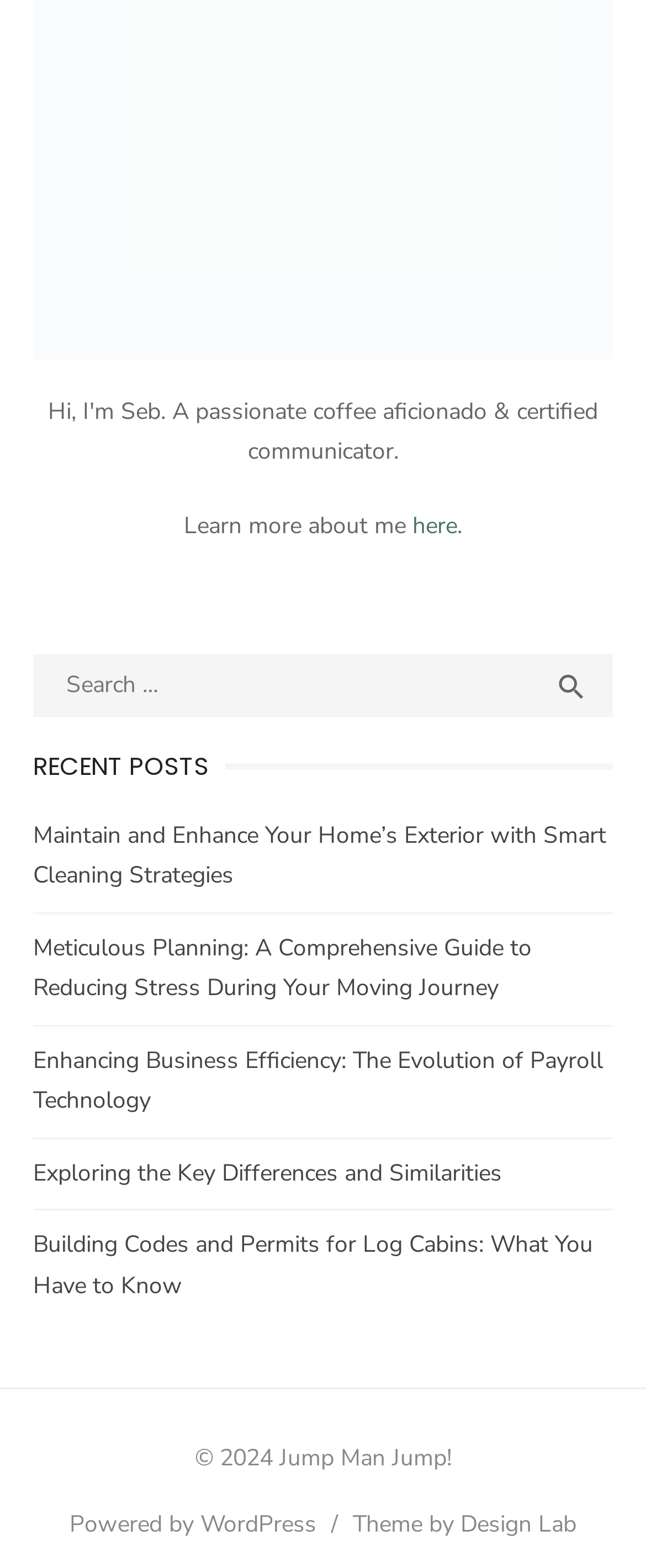Using the details from the image, please elaborate on the following question: How many elements are there in the search bar?

I looked at the search bar and found three elements: a static text 'Search for:', a search box, and a button with a search icon.